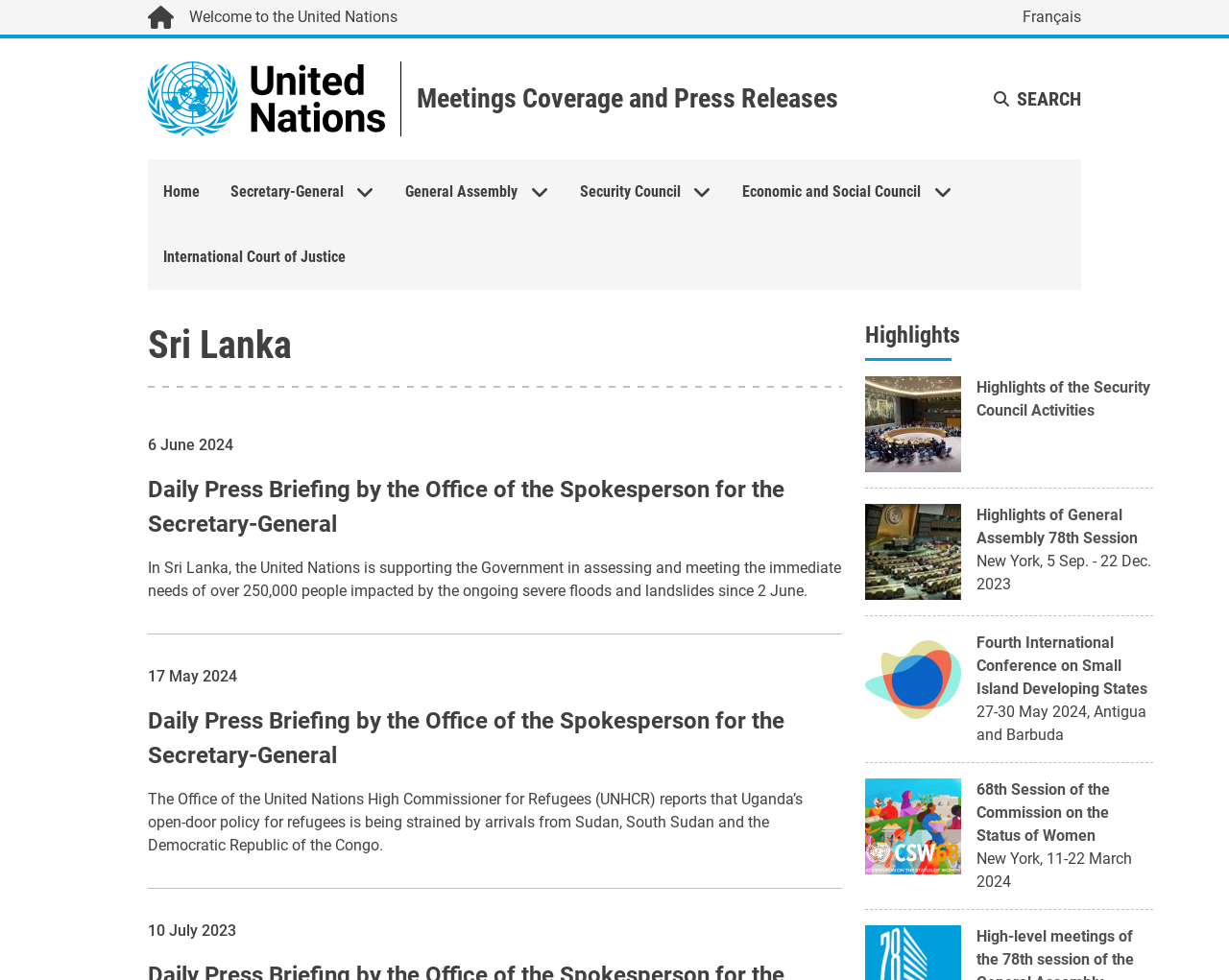Kindly determine the bounding box coordinates of the area that needs to be clicked to fulfill this instruction: "Go to the United Nations homepage".

[0.12, 0.09, 0.313, 0.109]